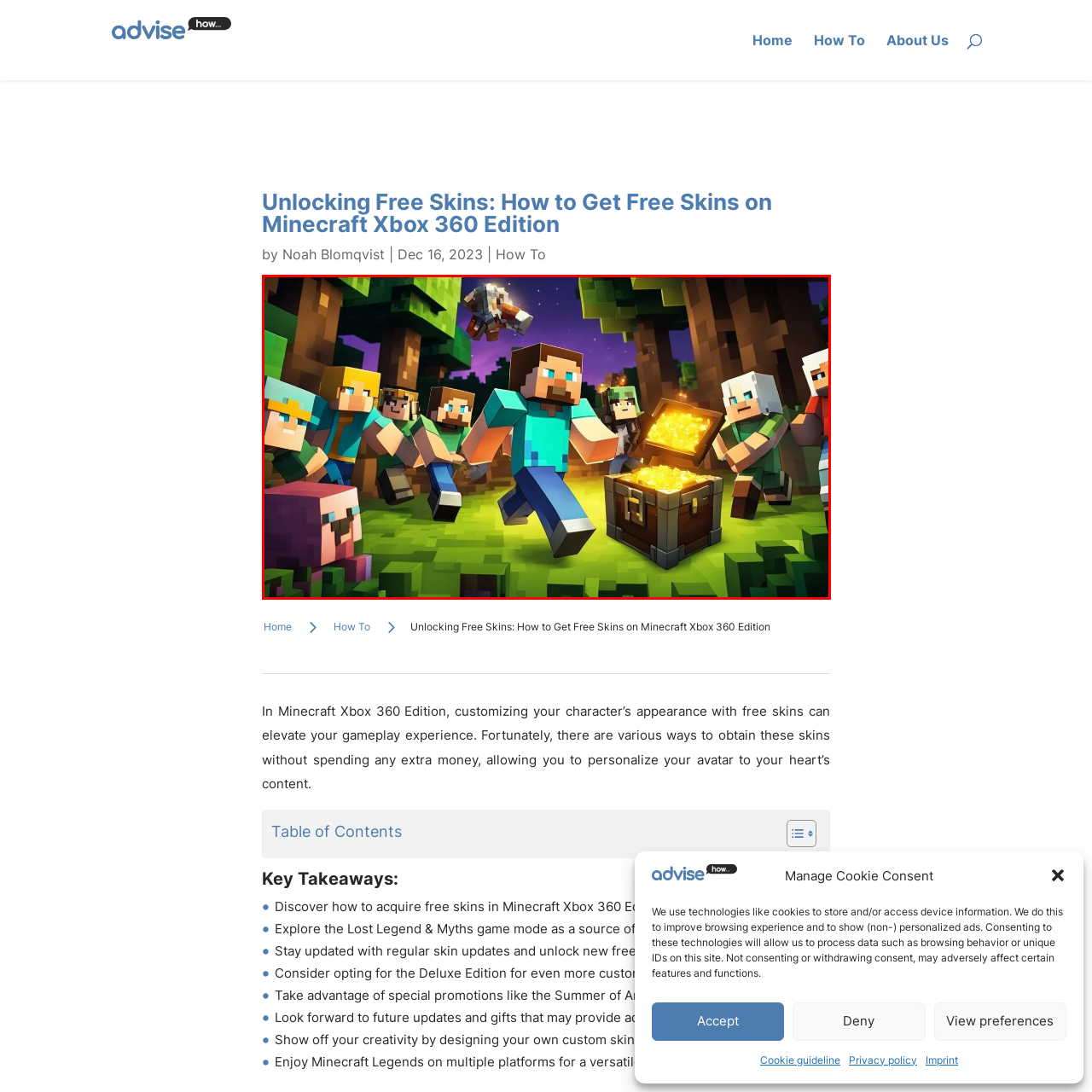Study the area of the image outlined in red and respond to the following question with as much detail as possible: What is overflowing from the treasure chest?

The caption describes the scene where the players are running towards an open treasure chest, and it is overflowing with golden gems, indicating a sense of excitement and adventure.